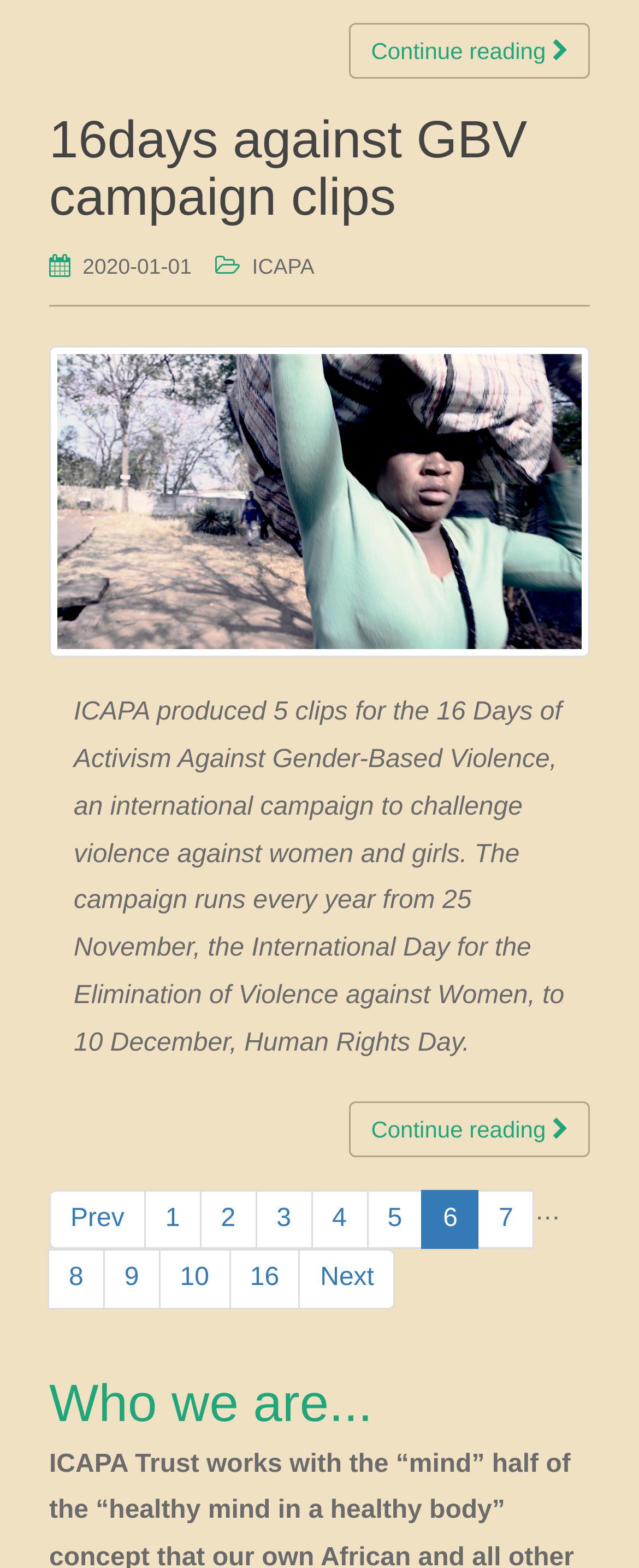Determine the bounding box coordinates of the area to click in order to meet this instruction: "Click to read more about ICAPA".

[0.395, 0.162, 0.492, 0.177]